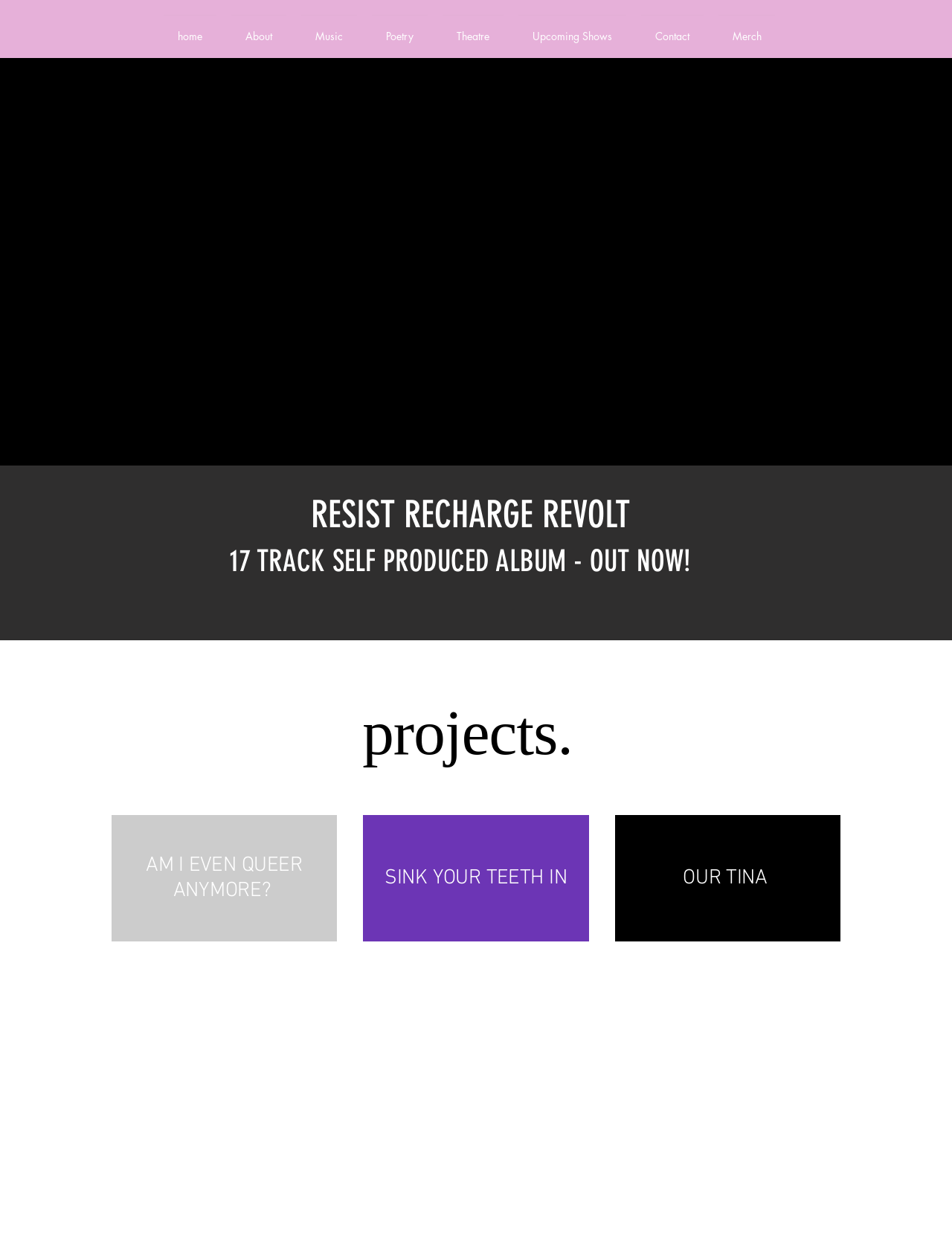Locate the bounding box coordinates of the clickable element to fulfill the following instruction: "check out upcoming shows". Provide the coordinates as four float numbers between 0 and 1 in the format [left, top, right, bottom].

[0.537, 0.012, 0.666, 0.036]